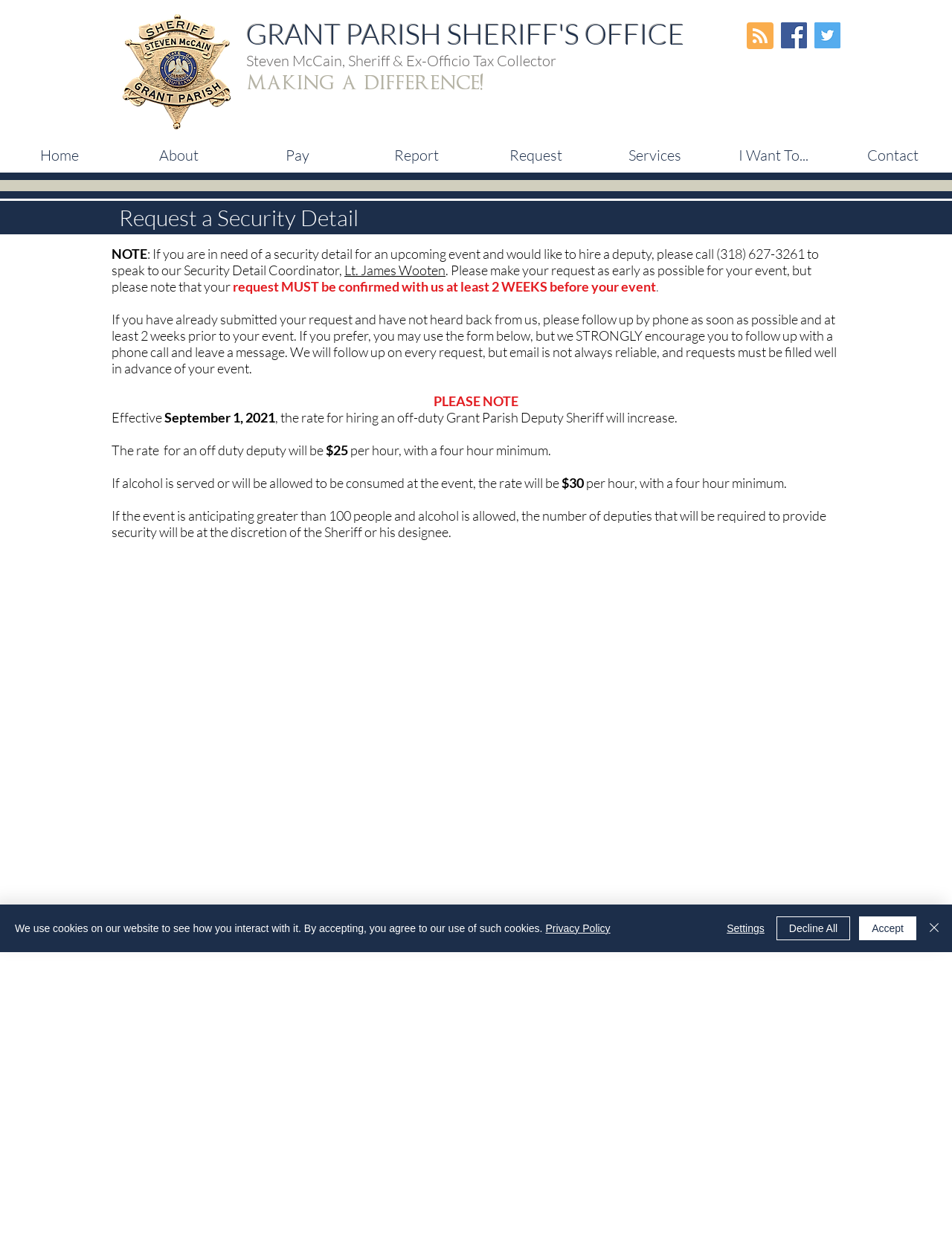Please locate the bounding box coordinates of the region I need to click to follow this instruction: "Click the Home link".

[0.0, 0.112, 0.125, 0.139]